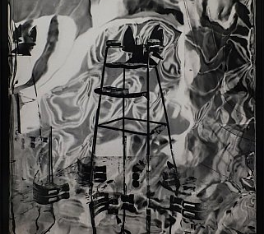Create a detailed narrative that captures the essence of the image.

This striking image features a shadowy silhouette of a complex structure, reminiscent of a vintage wooden chair, positioned against a backdrop of swirling, distorted patterns. The interplay of light and shadow creates a surreal atmosphere, emphasizing the depth and texture of the reflective surface. The photograph is part of an exhibition by artist Willa Nasatir, known for her work that fuses elements of still life and portraiture, often devoid of human presence. Her photography is influenced by the cinematic landscape of New York, capturing a sense of otherworldliness and emotional resonance within familiar environments. This image, along with others from Nasatir's exhibition, invites viewers to explore themes of identity and perception through its artistic abstraction.